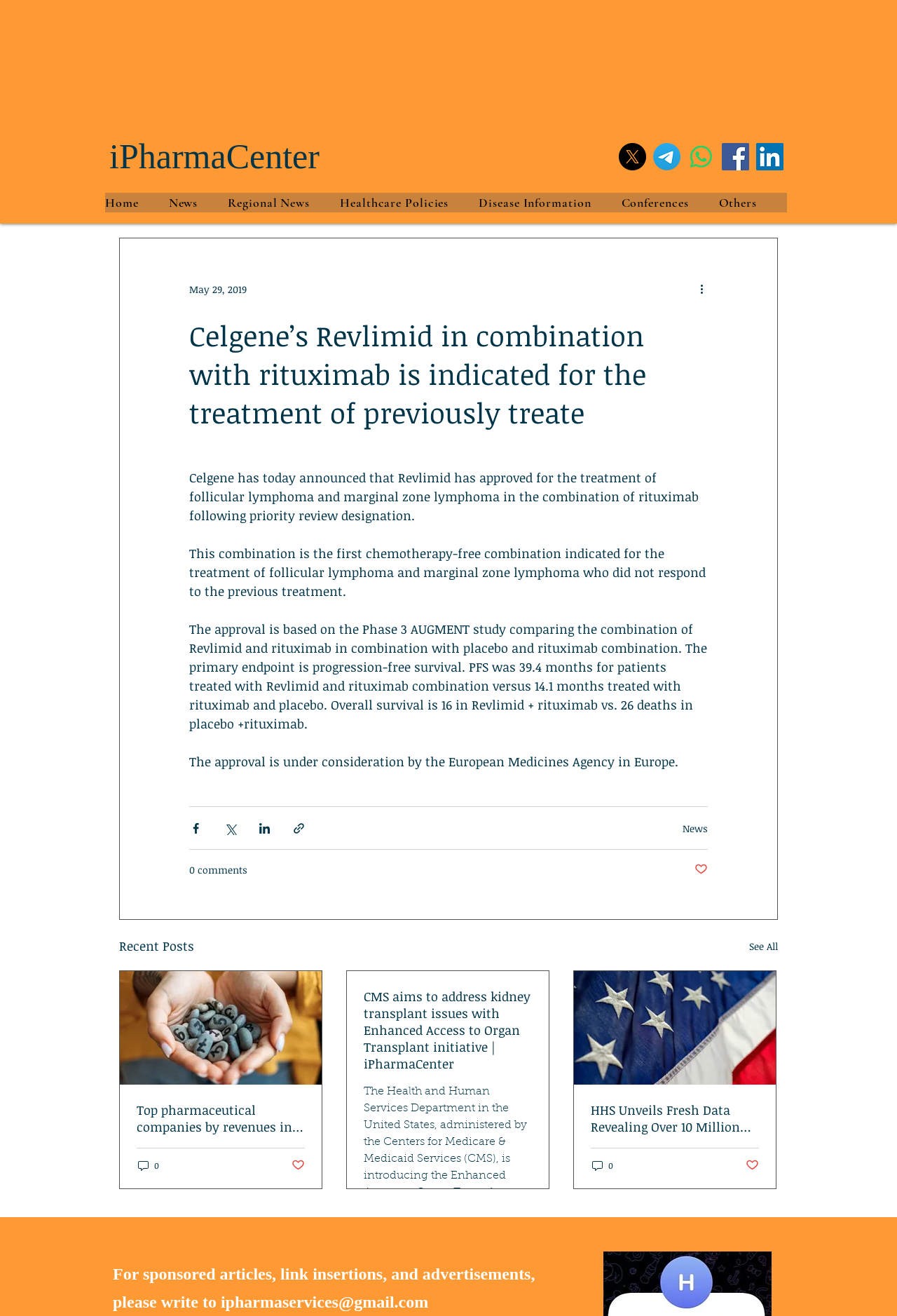Specify the bounding box coordinates of the element's area that should be clicked to execute the given instruction: "Click on the Facebook link". The coordinates should be four float numbers between 0 and 1, i.e., [left, top, right, bottom].

[0.805, 0.109, 0.835, 0.129]